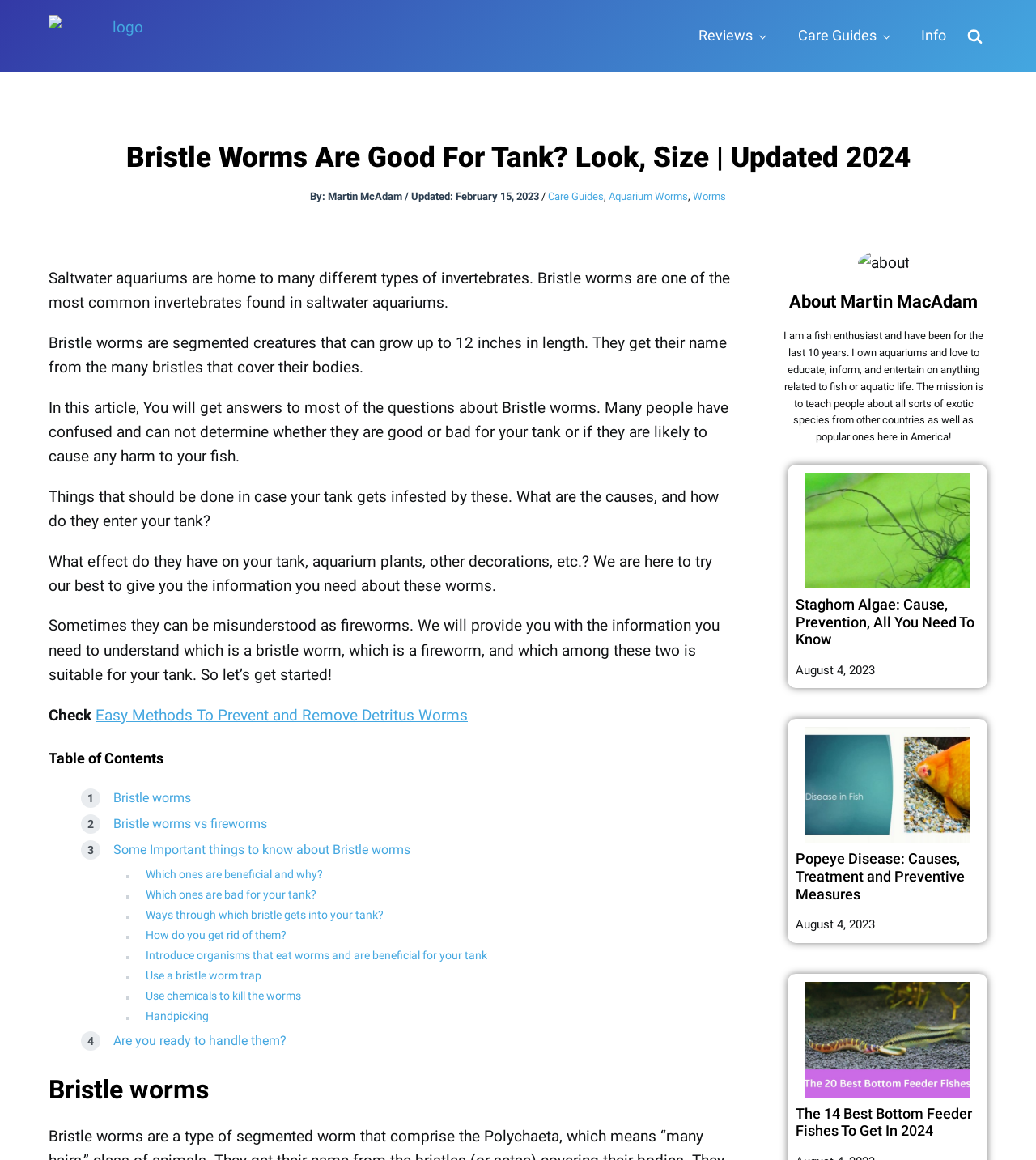How can you get rid of bristle worms in your tank?
Look at the webpage screenshot and answer the question with a detailed explanation.

The article provides several methods to get rid of bristle worms in your tank, including introducing organisms that eat worms, using a bristle worm trap, using chemicals to kill the worms, and handpicking, as mentioned in the section 'How do you get rid of them?'